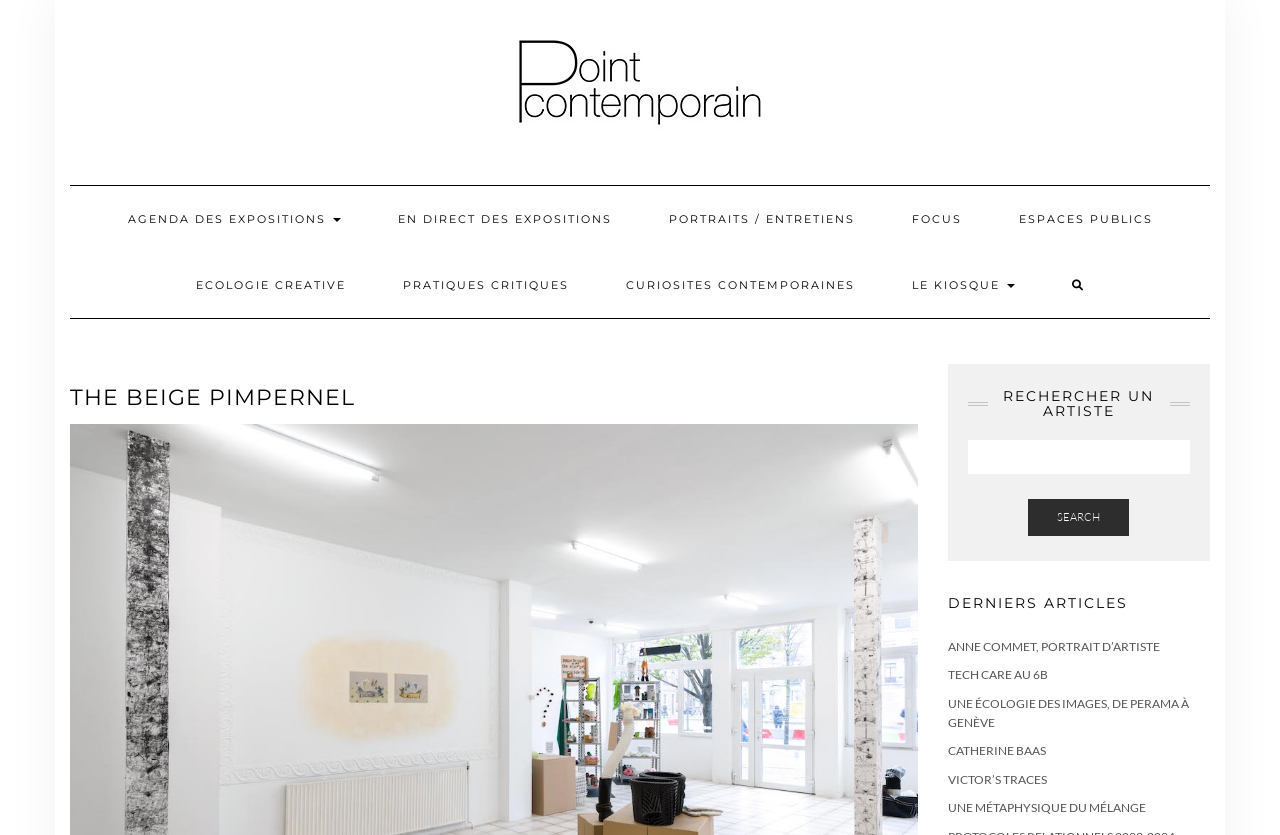Please locate and retrieve the main header text of the webpage.

THE BEIGE PIMPERNEL